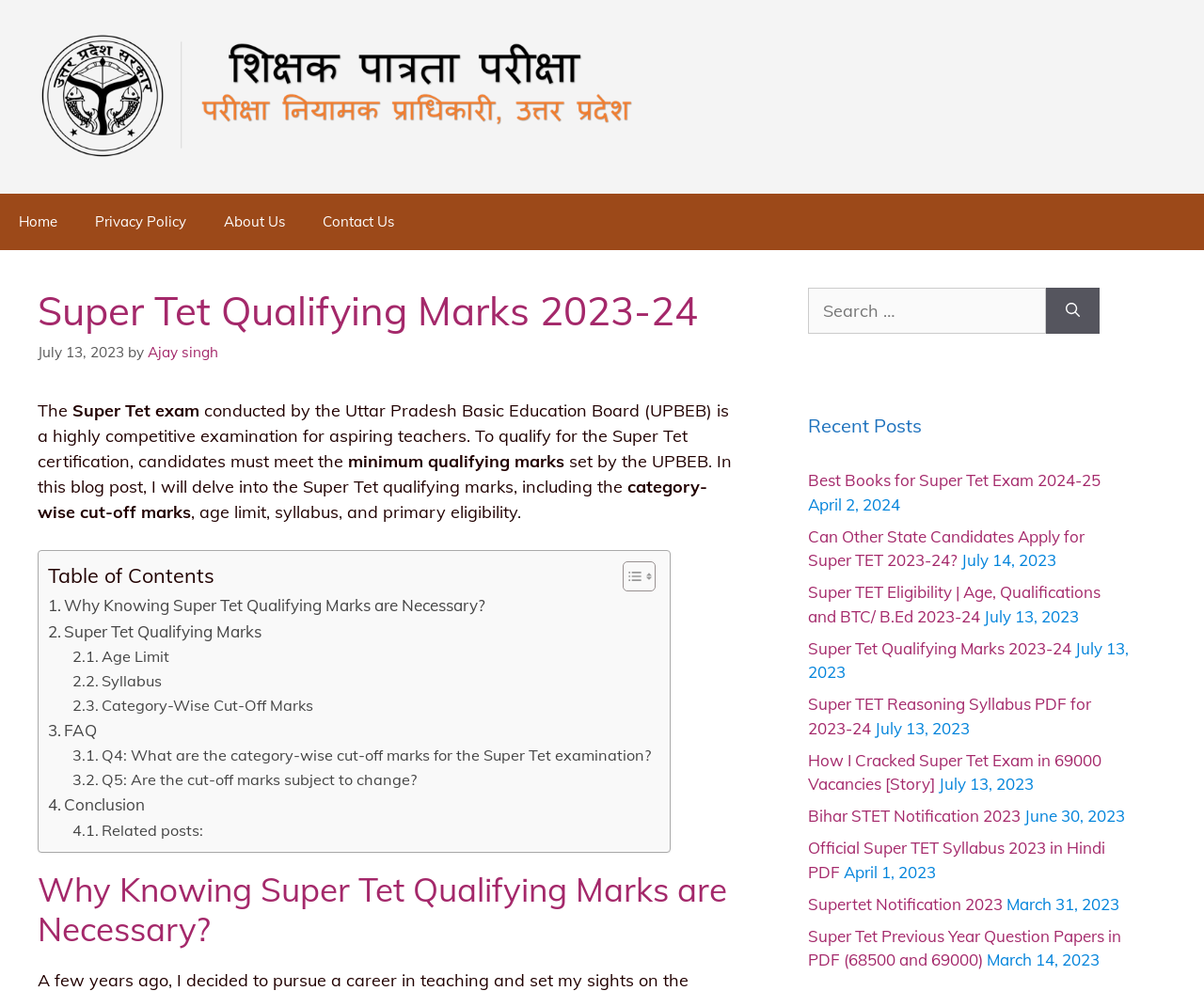Determine the bounding box coordinates for the region that must be clicked to execute the following instruction: "Read the 'Why Knowing Super Tet Qualifying Marks are Necessary?' article".

[0.031, 0.877, 0.609, 0.957]